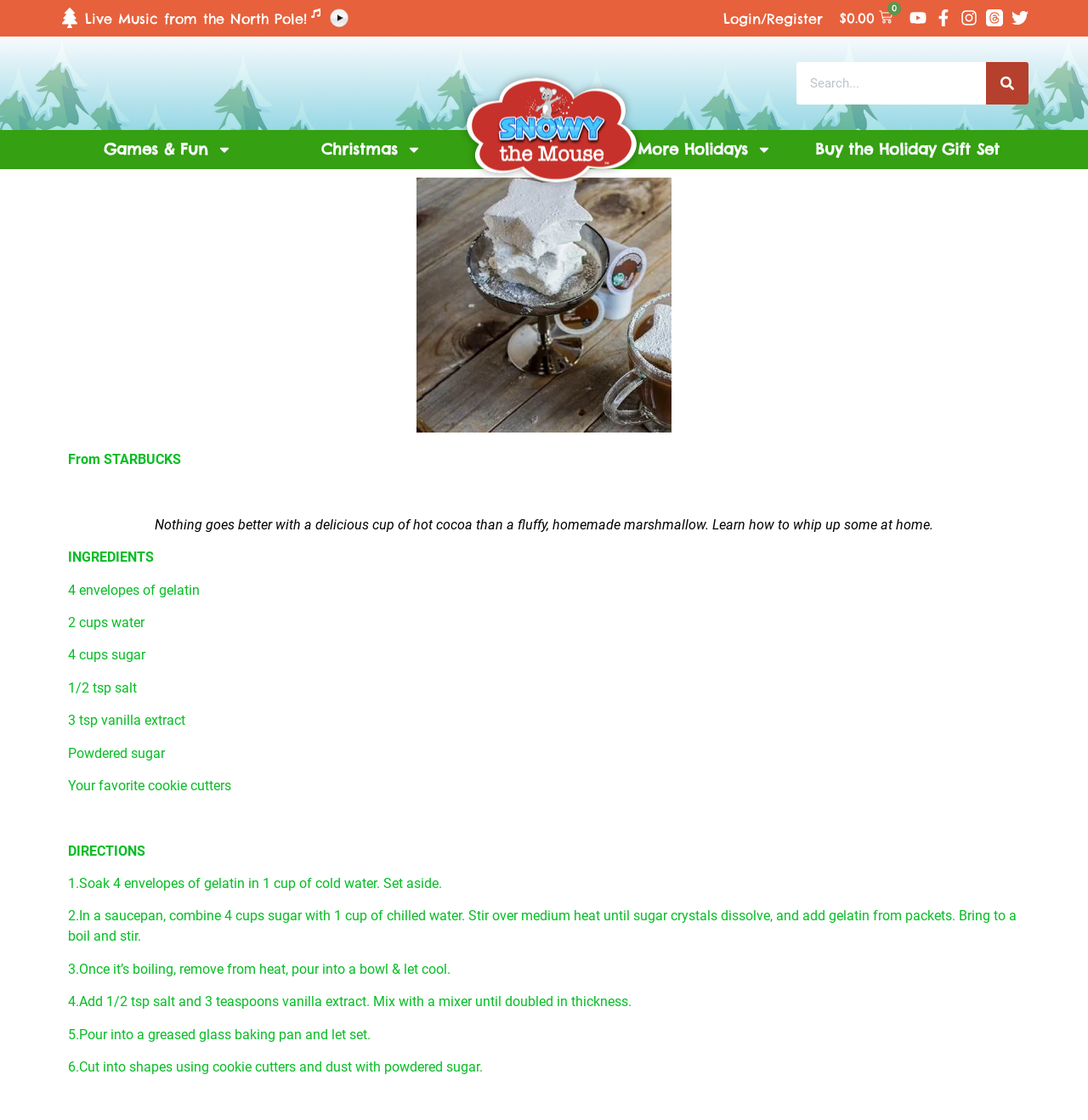Locate the bounding box coordinates of the area to click to fulfill this instruction: "Go to Games & Fun". The bounding box should be presented as four float numbers between 0 and 1, in the order [left, top, right, bottom].

[0.055, 0.116, 0.255, 0.151]